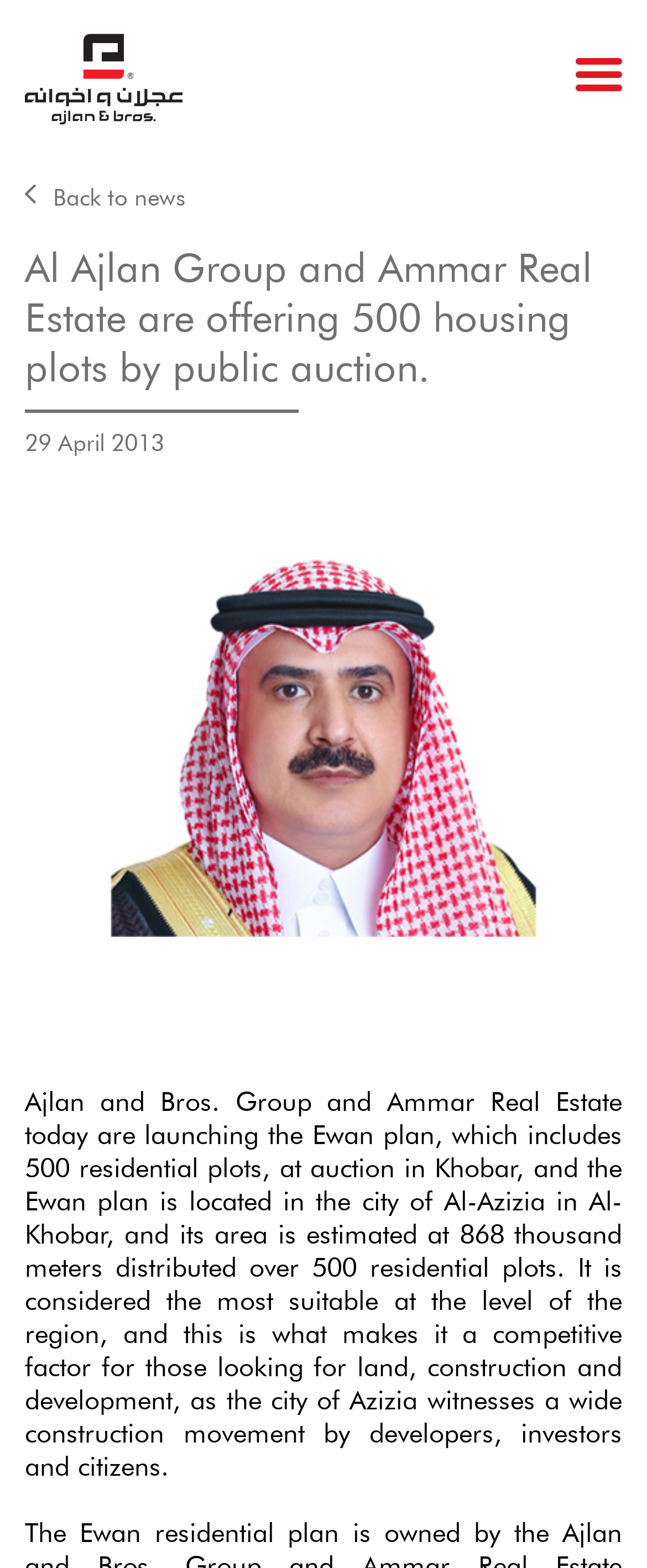What is the estimated area of the Ewan plan?
Provide an in-depth and detailed answer to the question.

The answer can be found in the StaticText element which states 'its area is estimated at 868 thousand meters distributed over 500 residential plots'.